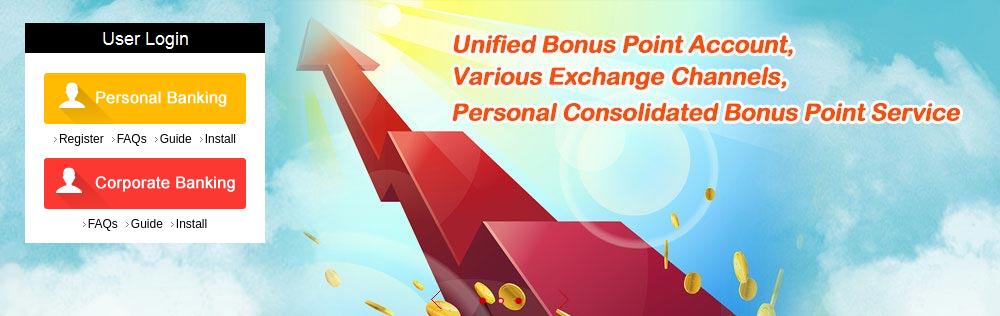Describe the important features and context of the image with as much detail as possible.

The image displays a user login interface for a banking service, prominently featuring two options: "Personal Banking" highlighted in yellow and "Corporate Banking" in red. These buttons provide quick access to different banking services, including options to register, view FAQs, guides, and installation information. Above the login options, an eye-catching graphic visualizes an upward trend with arrows and golden coins, symbolizing growth and financial success. The slogan "Unified Bonus Point Account, Various Exchange Channels, Personal Consolidated Bonus Point Service" is boldly displayed, emphasizing the benefits and features of the banking service offered by ICBC. This layout is designed to provide users with a straightforward and visually appealing entry point to access their banking needs.